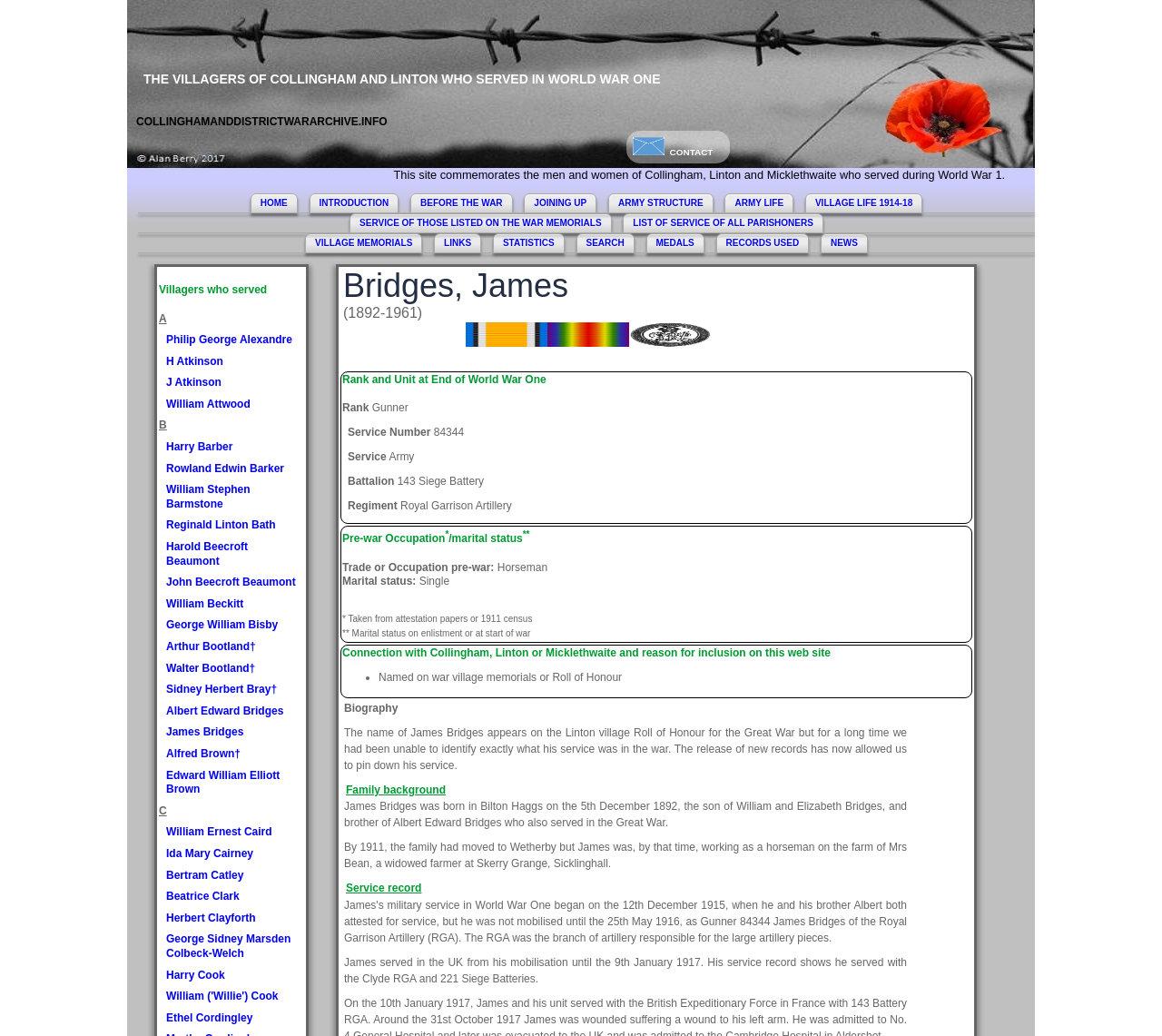Locate the bounding box coordinates of the area that needs to be clicked to fulfill the following instruction: "Click on CONTACT". The coordinates should be in the format of four float numbers between 0 and 1, namely [left, top, right, bottom].

[0.545, 0.142, 0.614, 0.151]